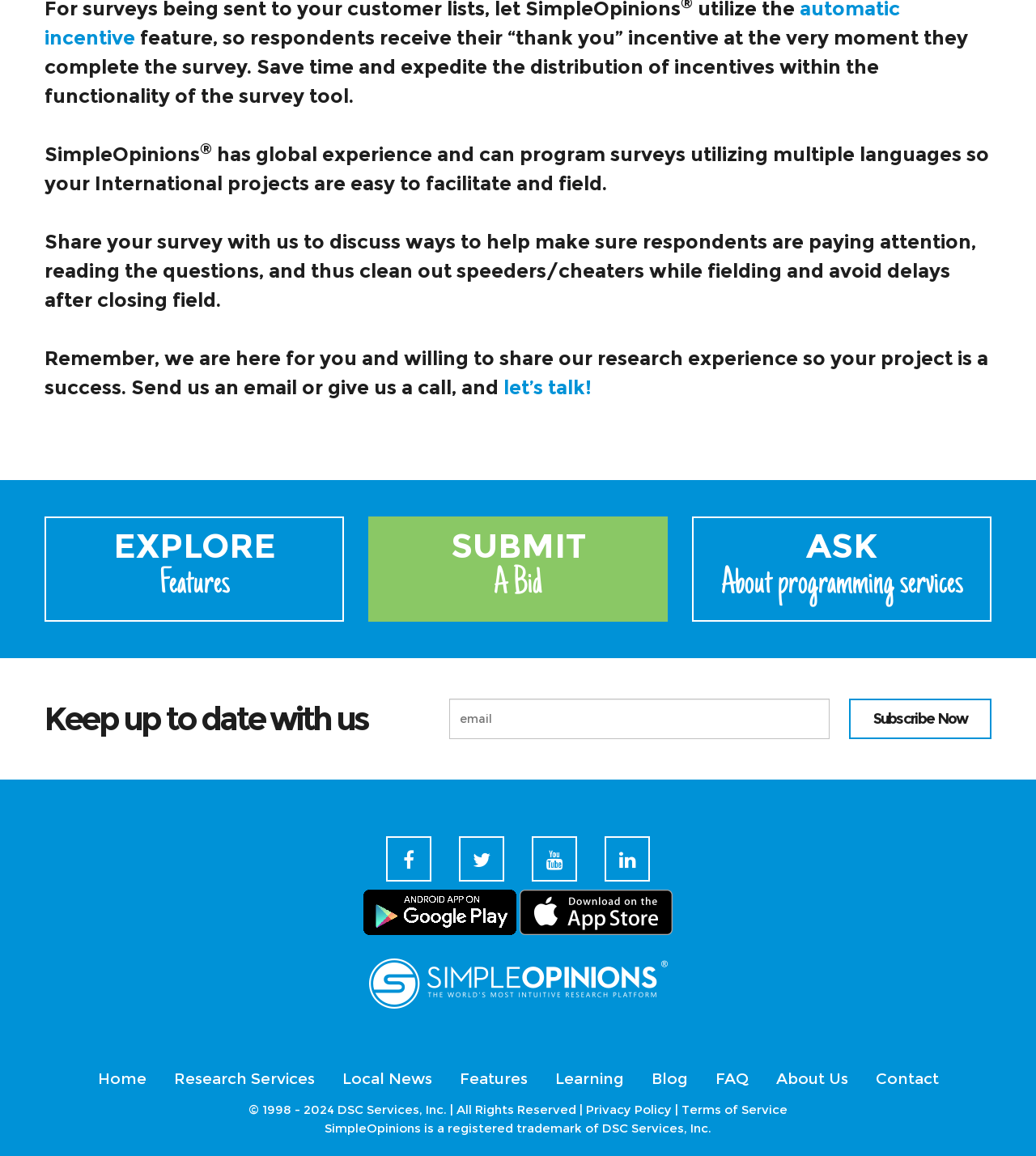Locate the bounding box coordinates of the area you need to click to fulfill this instruction: 'Search for topics'. The coordinates must be in the form of four float numbers ranging from 0 to 1: [left, top, right, bottom].

None